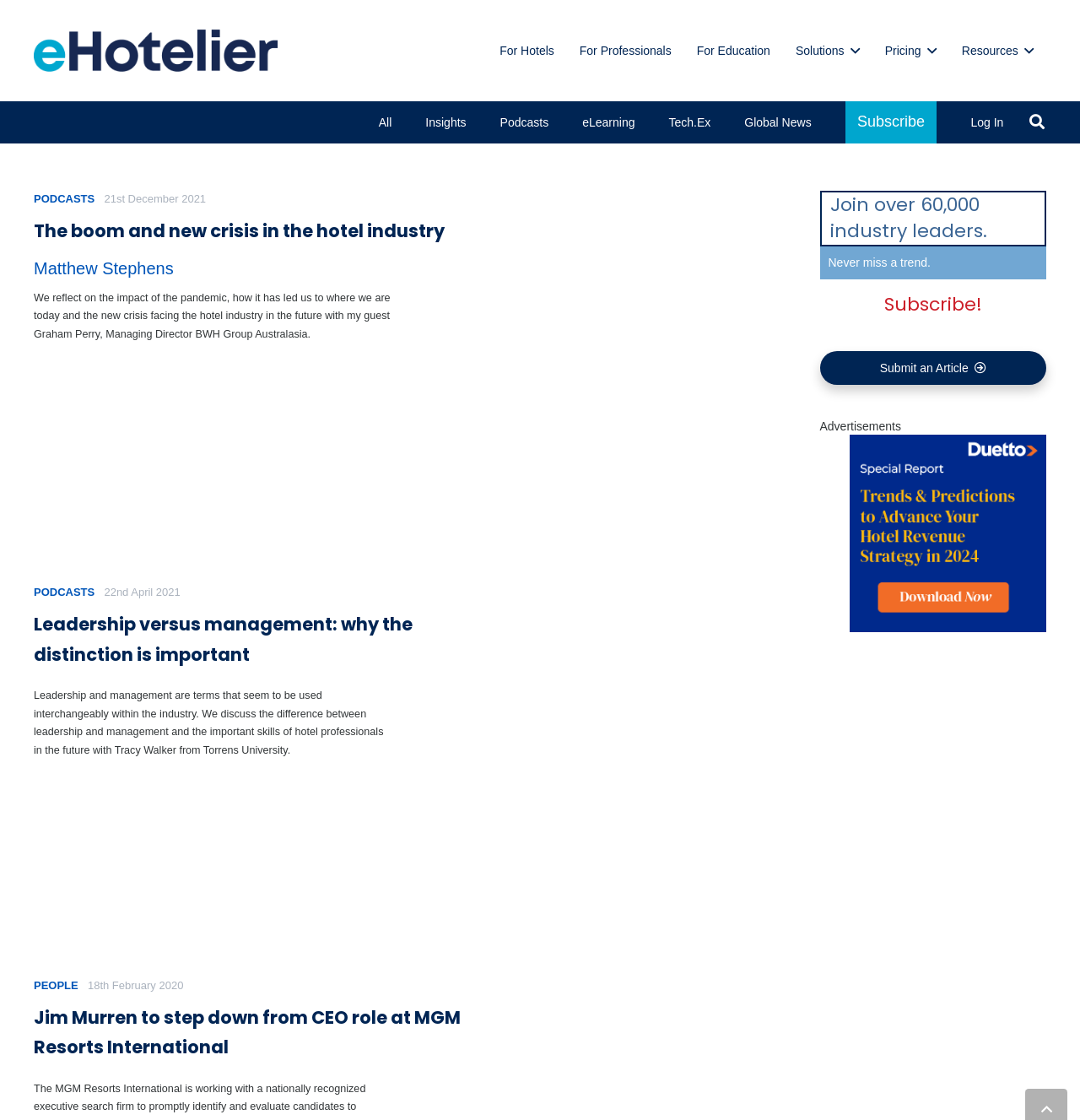Please provide the bounding box coordinates for the UI element as described: "Podcasts". The coordinates must be four floats between 0 and 1, represented as [left, top, right, bottom].

[0.031, 0.523, 0.088, 0.534]